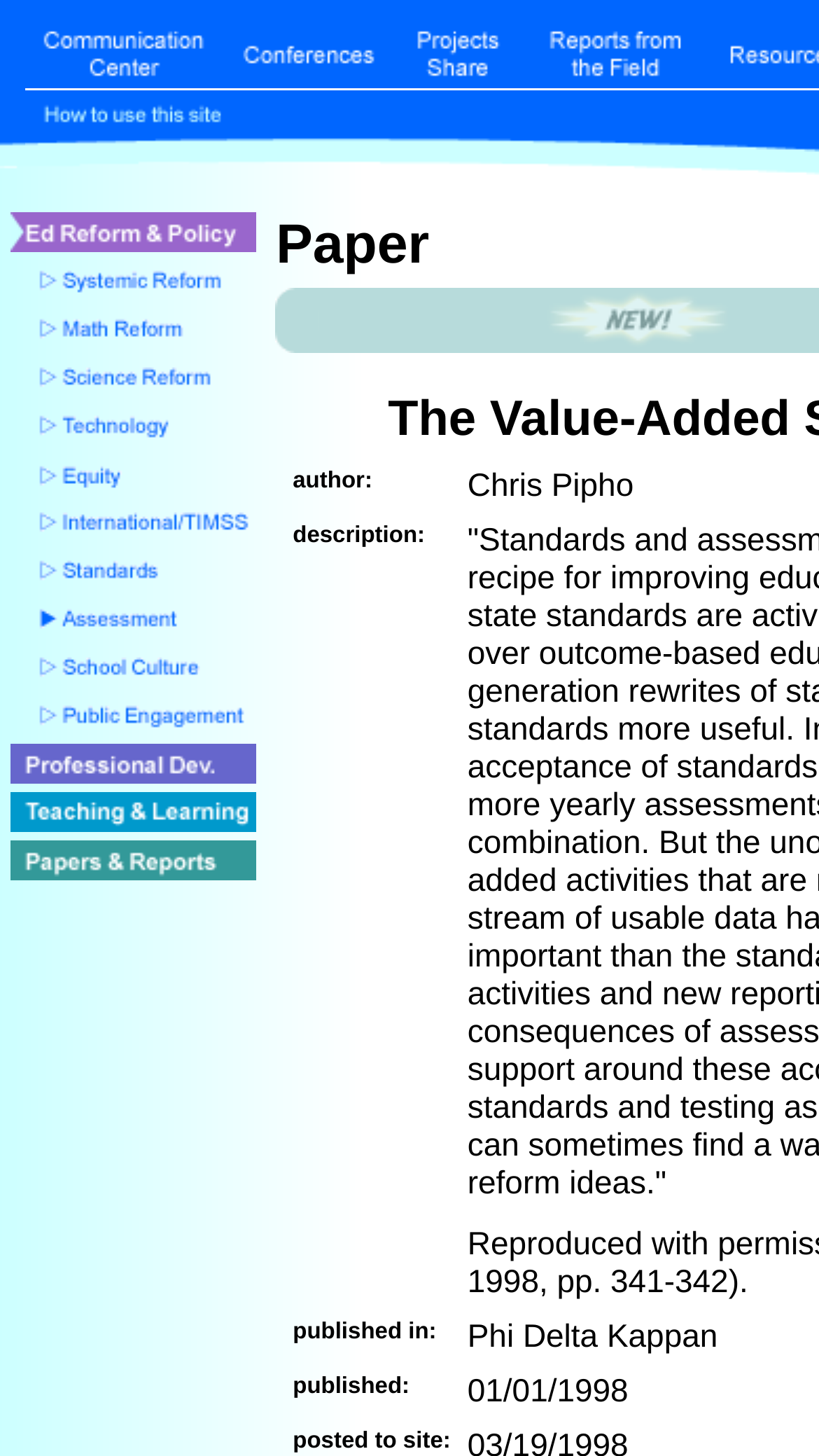How many table cells are there in the webpage?
Give a one-word or short-phrase answer derived from the screenshot.

6